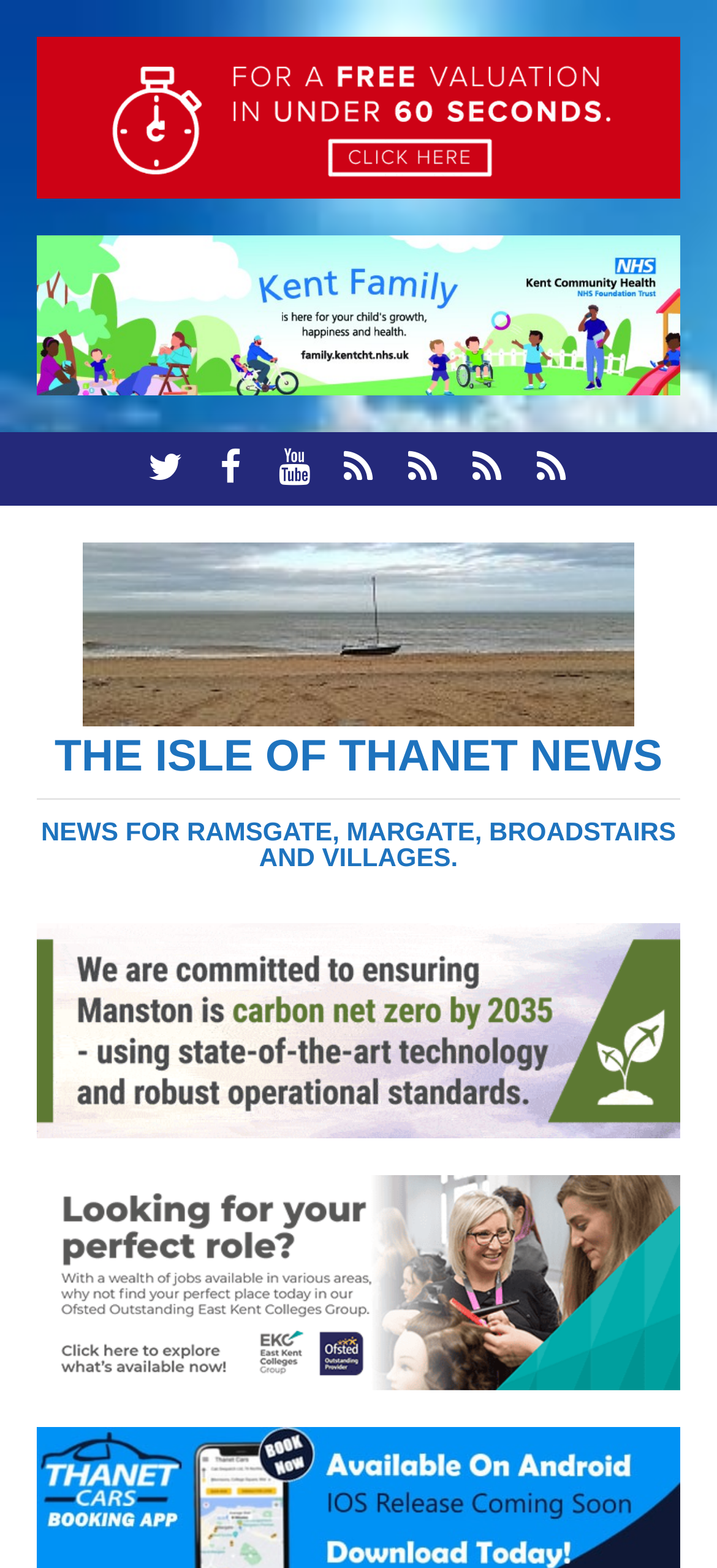Could you locate the bounding box coordinates for the section that should be clicked to accomplish this task: "Visit the Sunken Gardens webpage".

[0.051, 0.227, 0.949, 0.249]